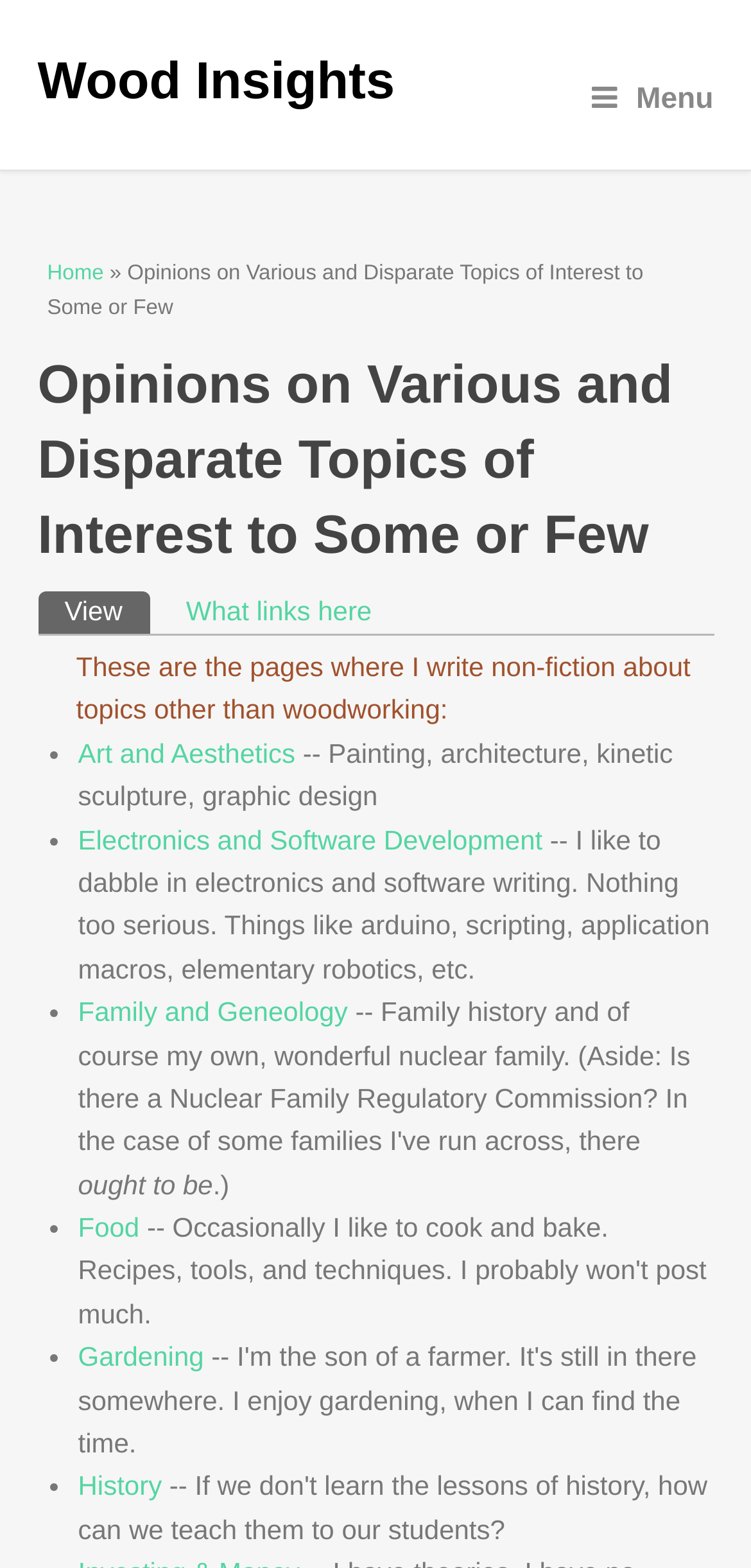Determine the coordinates of the bounding box that should be clicked to complete the instruction: "Explore the History page". The coordinates should be represented by four float numbers between 0 and 1: [left, top, right, bottom].

[0.104, 0.938, 0.216, 0.958]